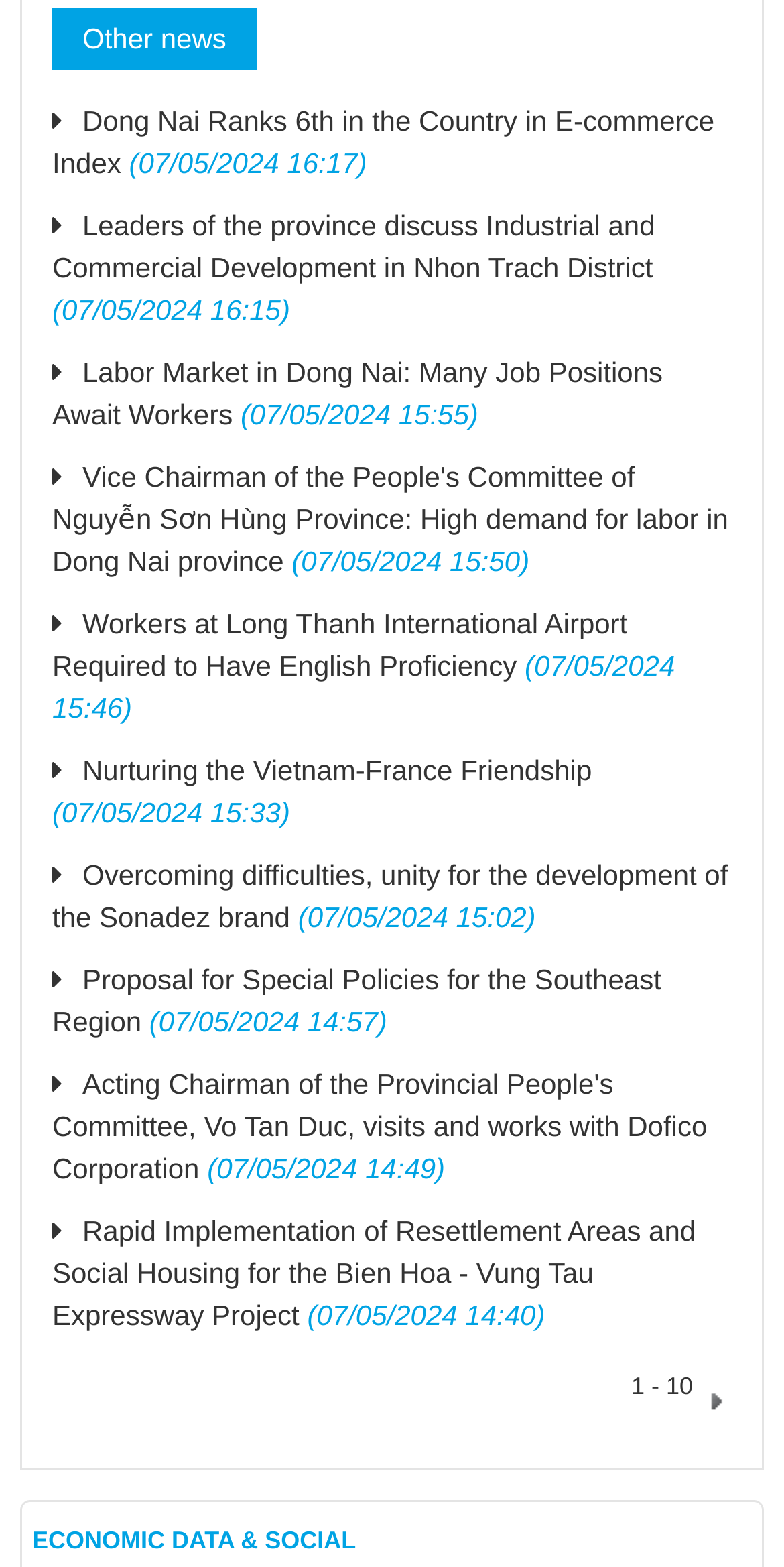Please provide a comprehensive response to the question based on the details in the image: What is the language proficiency required for workers at Long Thanh International Airport?

I read the text of the news article heading that mentions 'Workers at Long Thanh International Airport Required to Have English Proficiency'. This suggests that the language proficiency required for workers at Long Thanh International Airport is English.